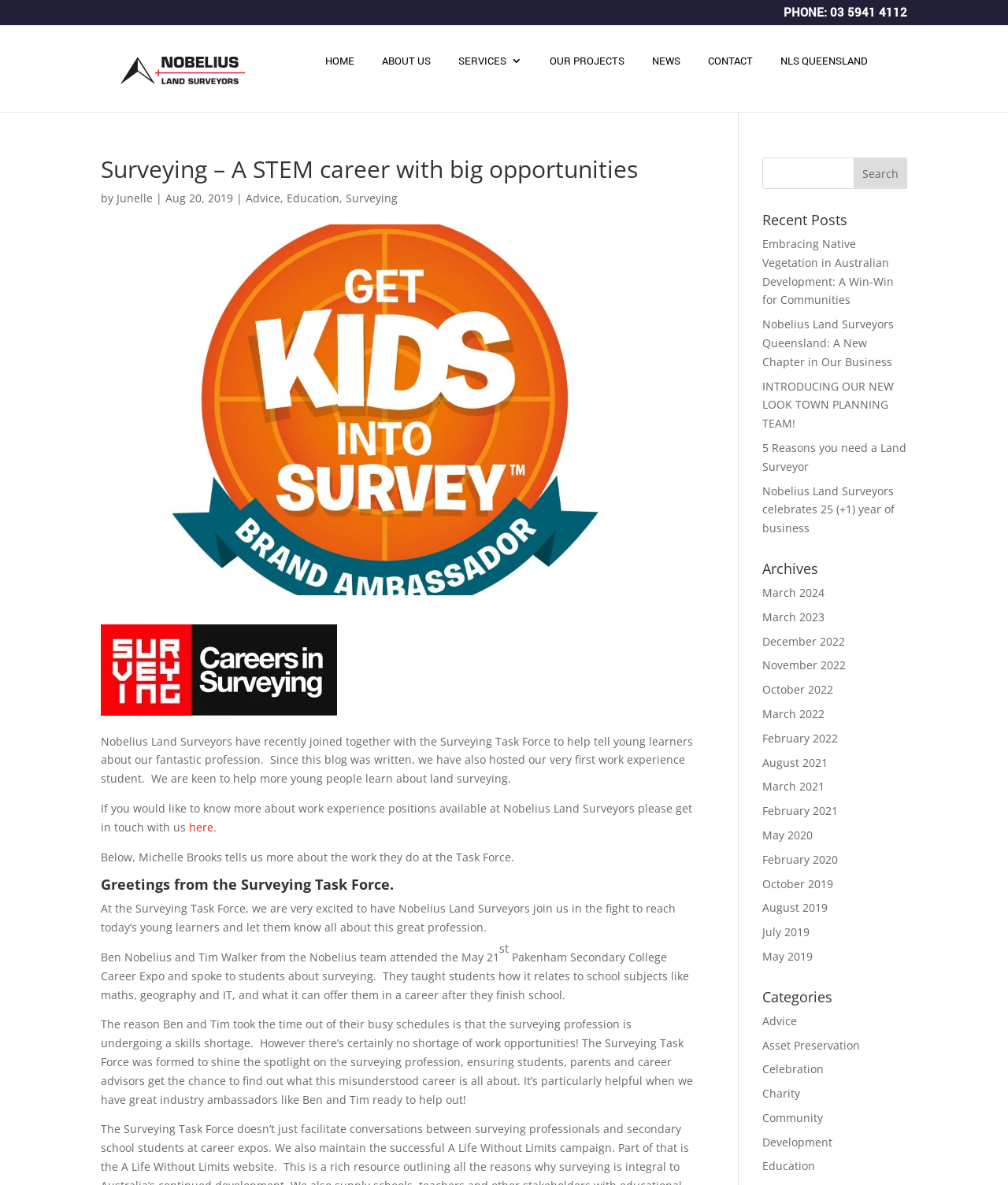Using the information in the image, give a comprehensive answer to the question: 
How many links are there in the 'Recent Posts' section?

I counted the number of link elements under the 'Recent Posts' heading, which are 'Embracing Native Vegetation in Australian Development: A Win-Win for Communities', 'Nobelius Land Surveyors Queensland: A New Chapter in Our Business', 'INTRODUCING OUR NEW LOOK TOWN PLANNING TEAM!', '5 Reasons you need a Land Surveyor', 'Nobelius Land Surveyors celebrates 25 (+1) year of business'.